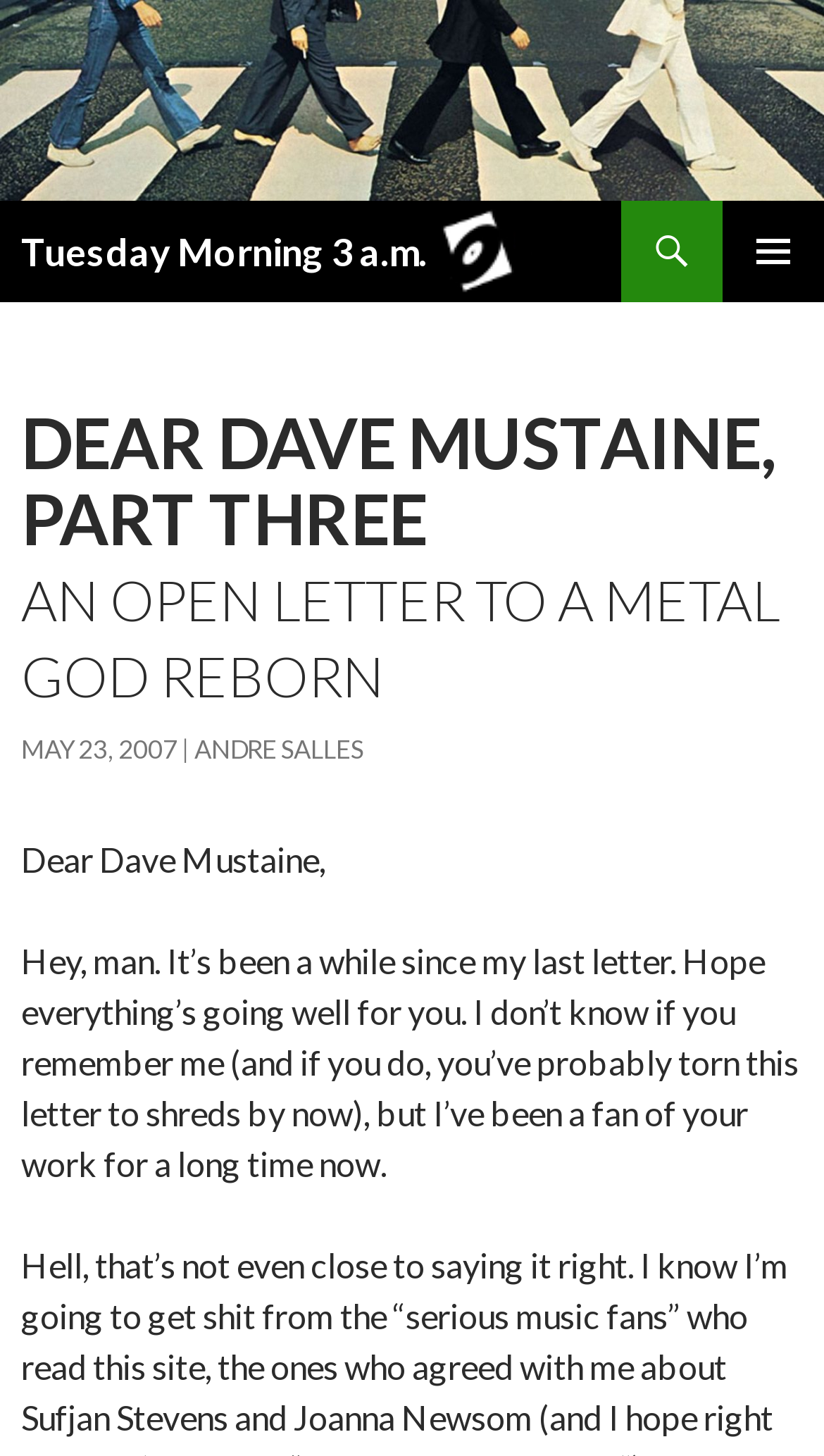Answer this question using a single word or a brief phrase:
What is the first sentence of the letter?

Dear Dave Mustaine,